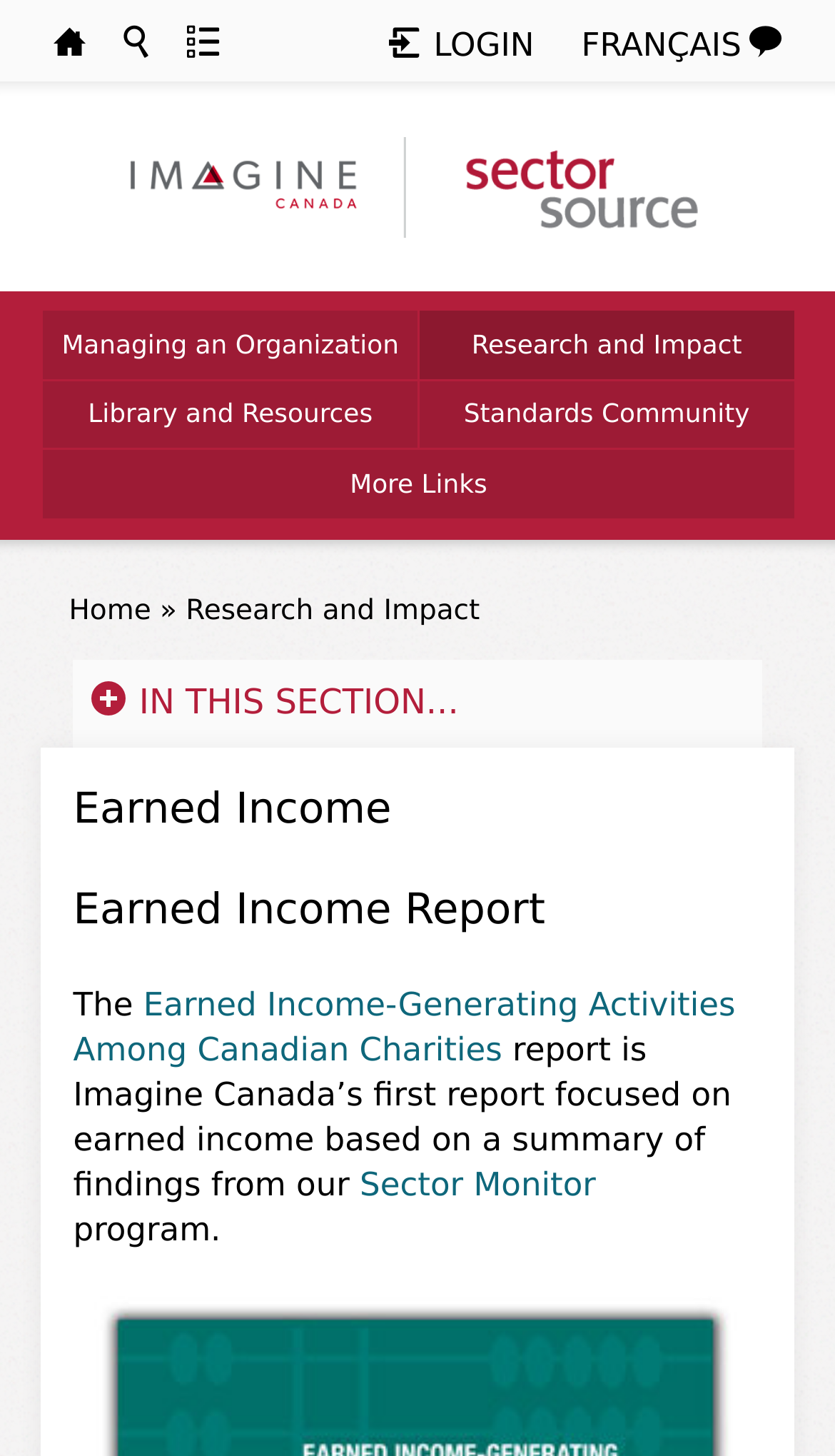Find the bounding box coordinates of the element to click in order to complete the given instruction: "Login to the system."

[0.451, 0.008, 0.654, 0.056]